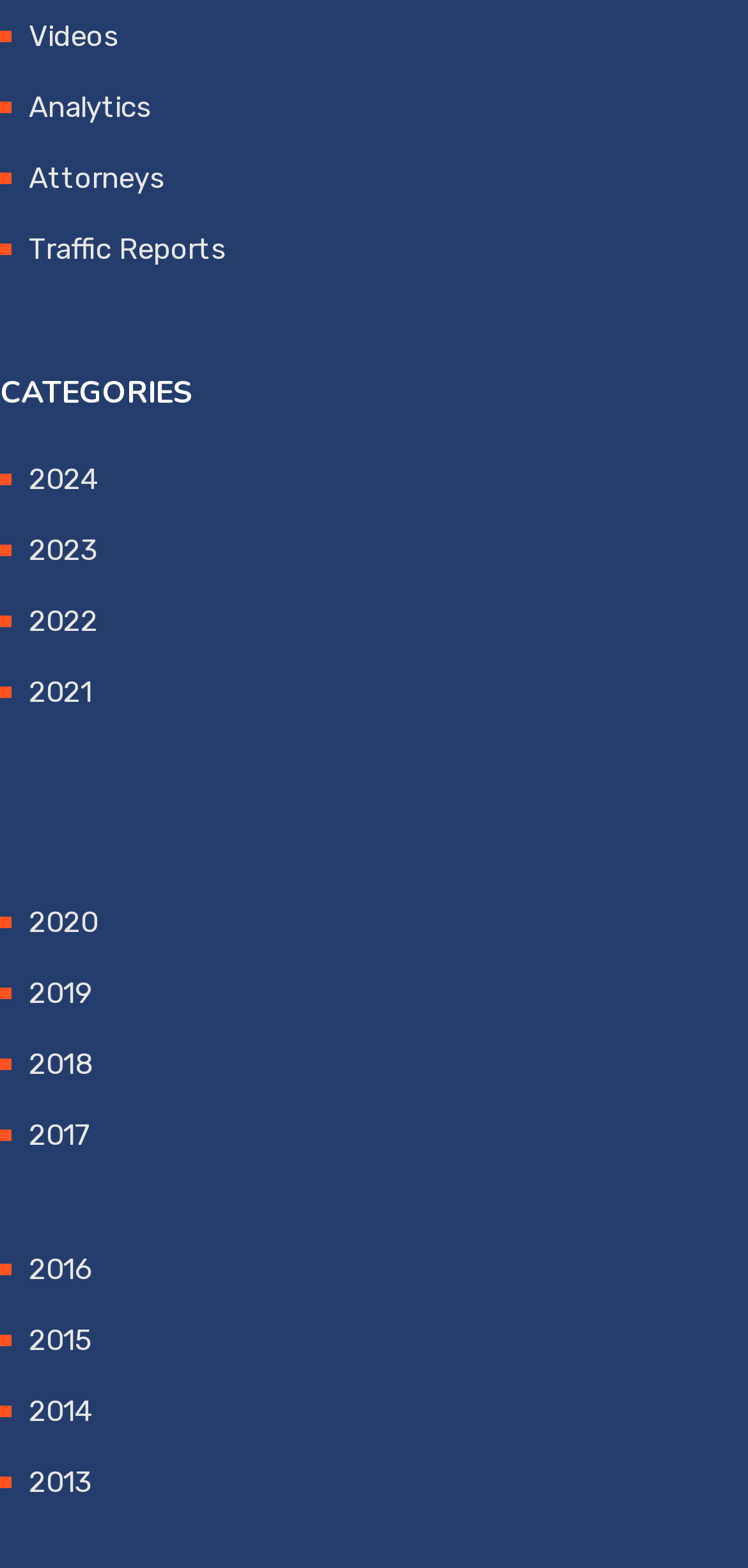Please identify the bounding box coordinates of the clickable region that I should interact with to perform the following instruction: "Click on Videos". The coordinates should be expressed as four float numbers between 0 and 1, i.e., [left, top, right, bottom].

[0.038, 0.012, 0.159, 0.034]